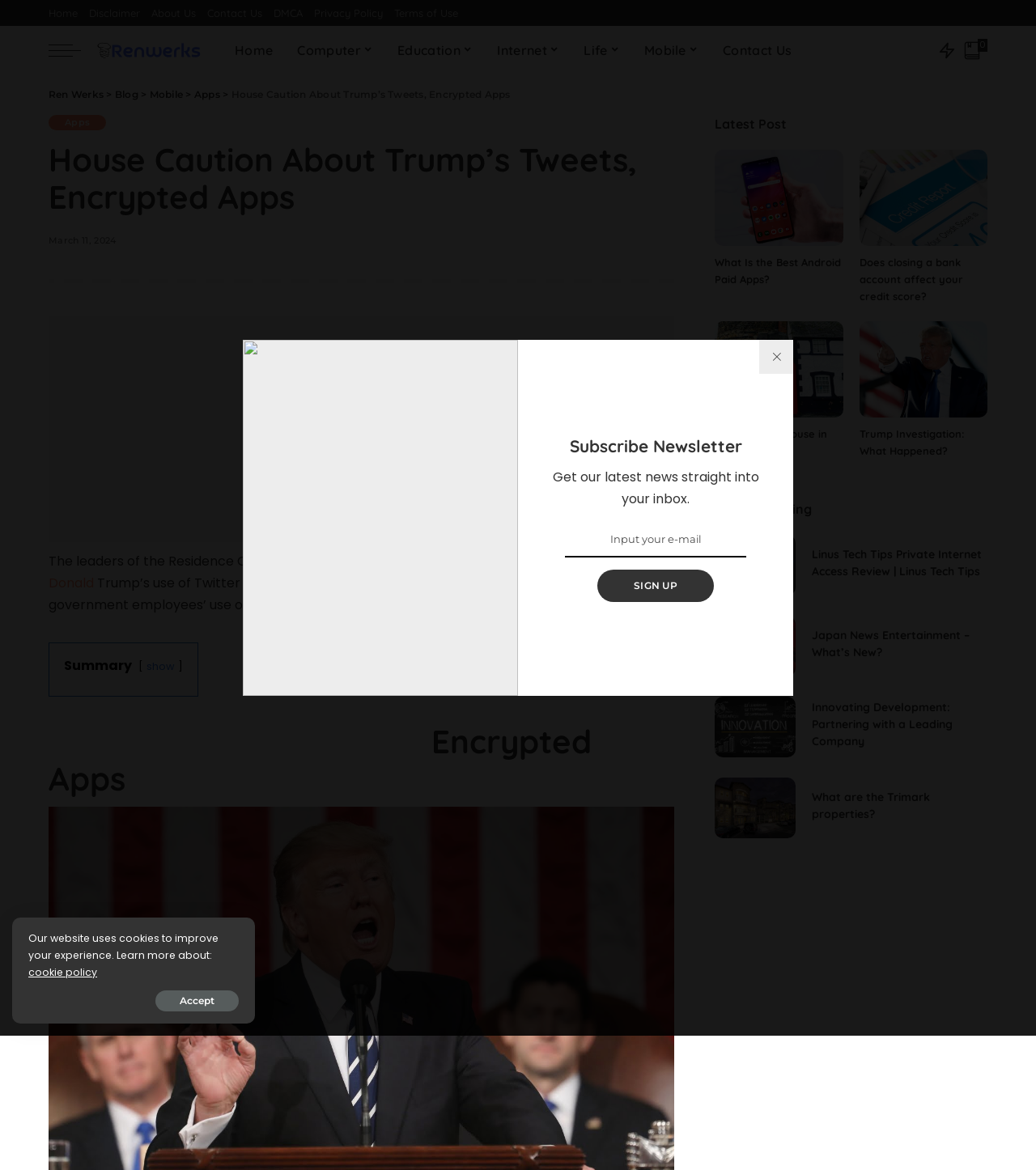Predict the bounding box of the UI element that fits this description: "aria-label="Advertisement" name="aswift_0" title="Advertisement"".

[0.047, 0.27, 0.651, 0.463]